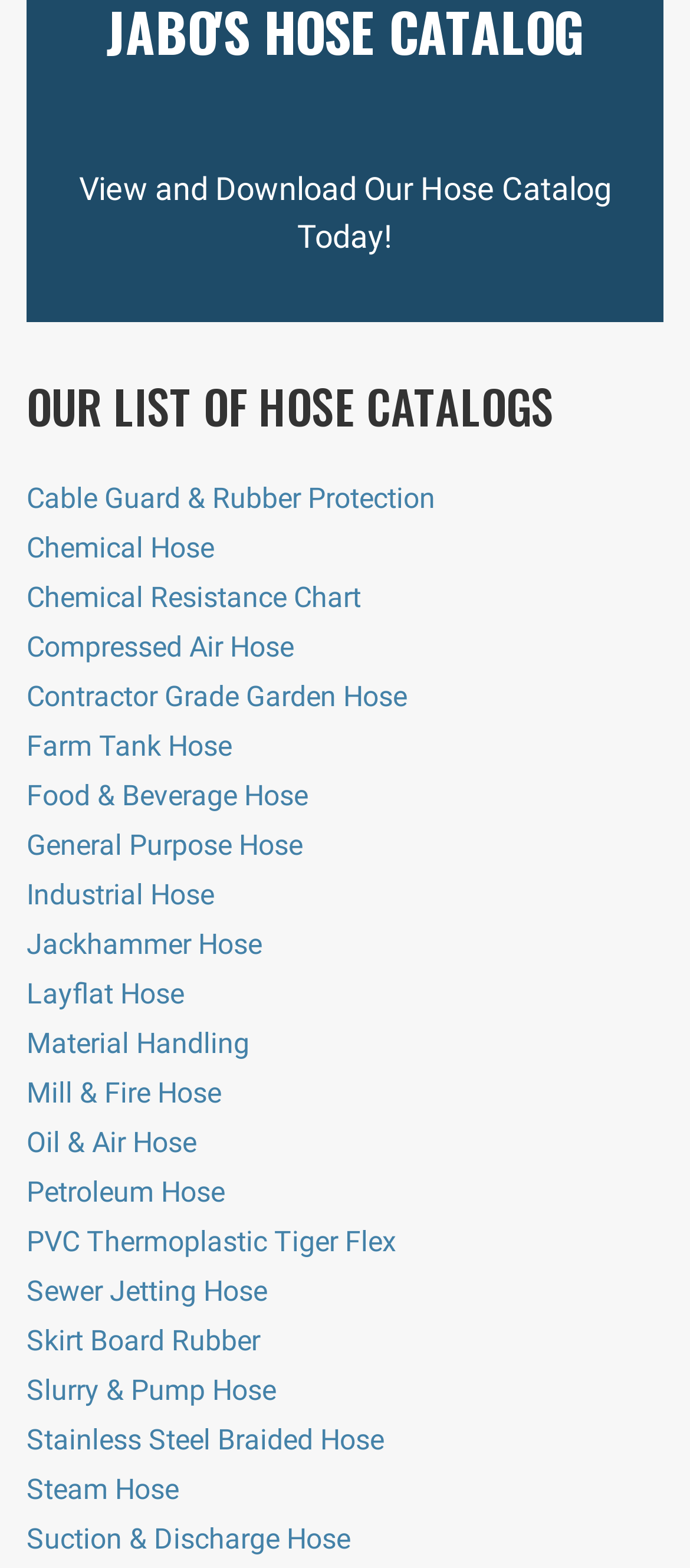Is there a call-to-action to view or download a catalog?
From the screenshot, supply a one-word or short-phrase answer.

Yes